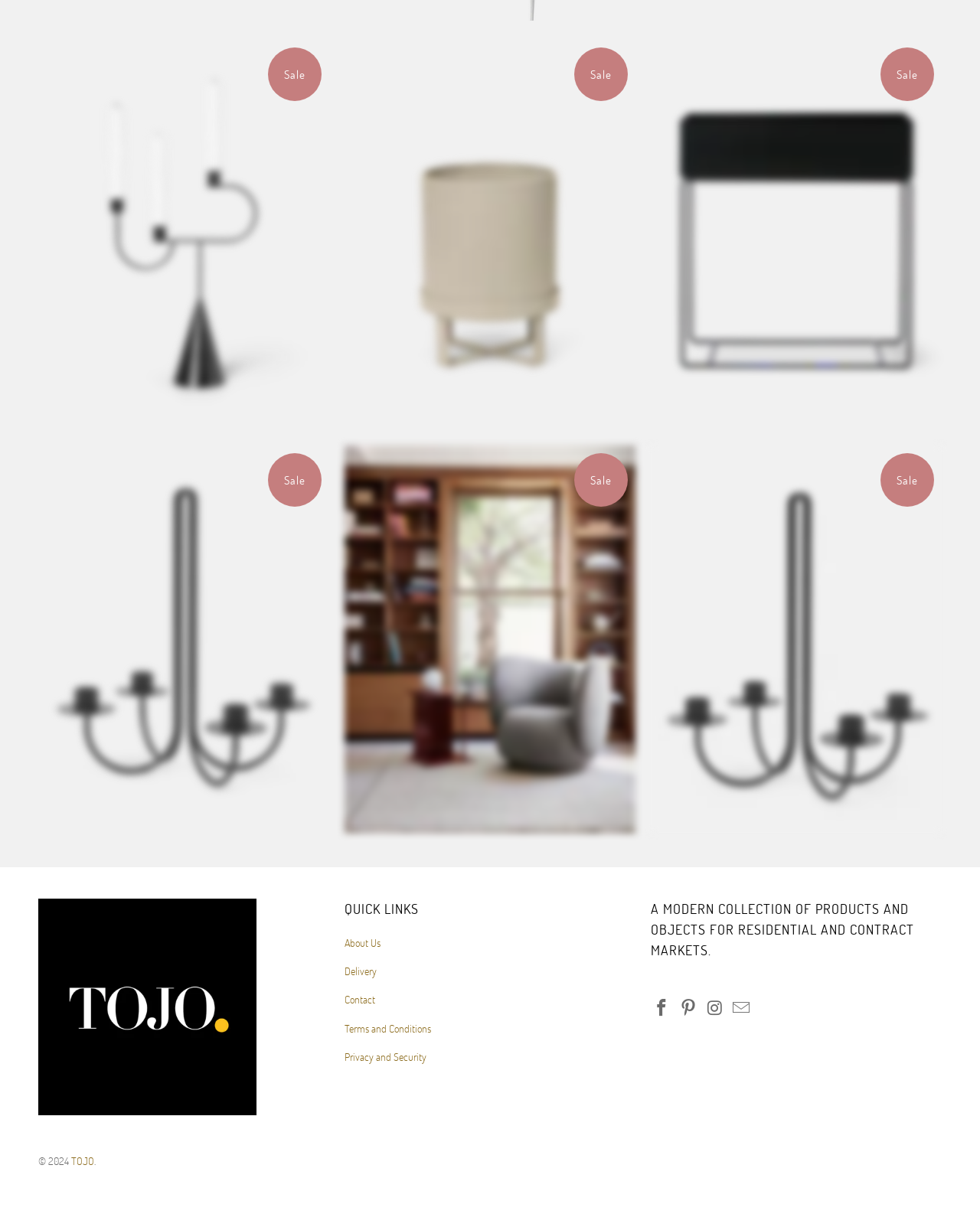Identify the bounding box for the element characterized by the following description: "title="Email TOJO"".

[0.745, 0.814, 0.769, 0.83]